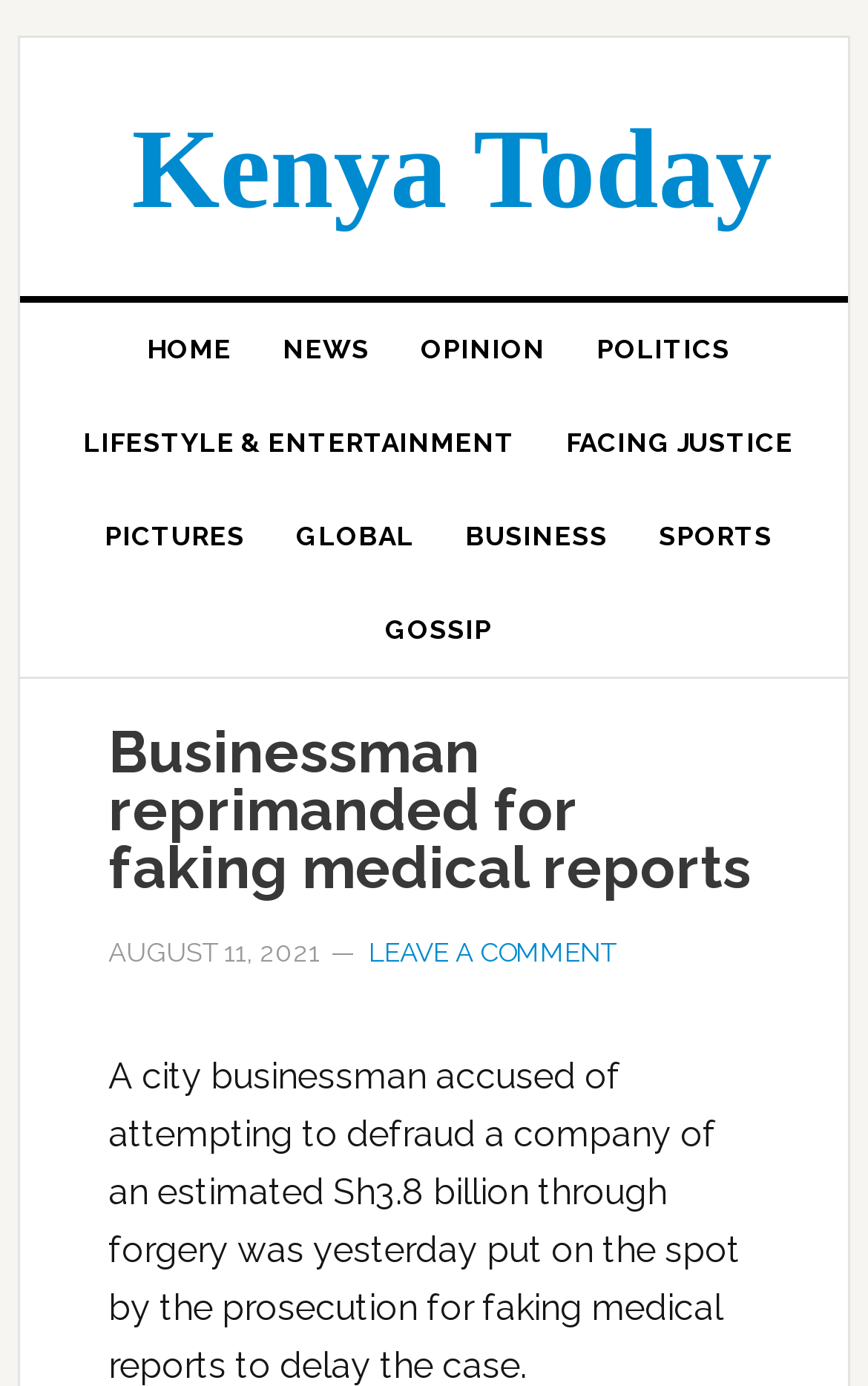Locate the coordinates of the bounding box for the clickable region that fulfills this instruction: "view pictures".

[0.09, 0.353, 0.313, 0.421]